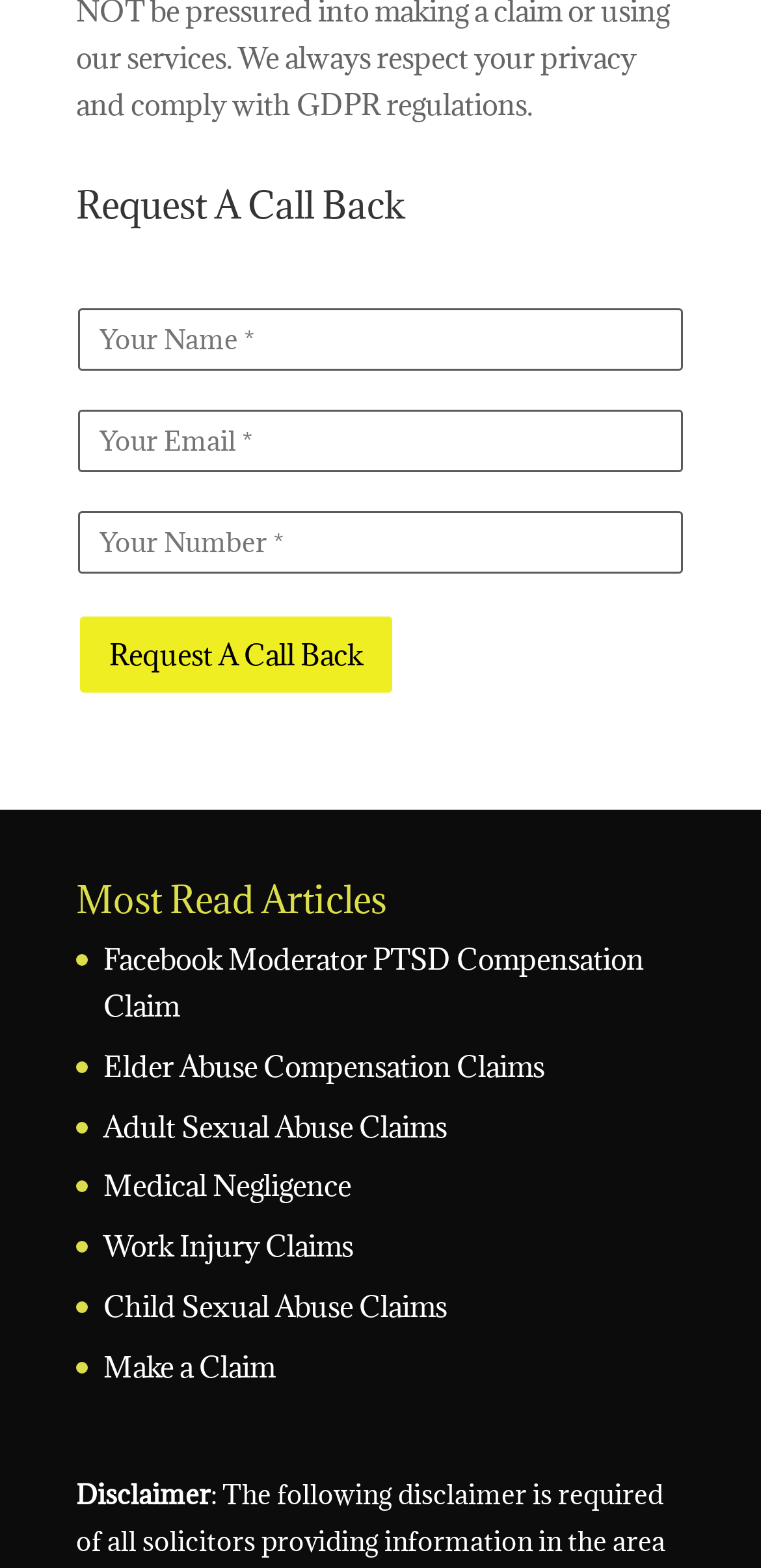Using the description "Facebook Moderator PTSD Compensation Claim", locate and provide the bounding box of the UI element.

[0.136, 0.6, 0.846, 0.653]